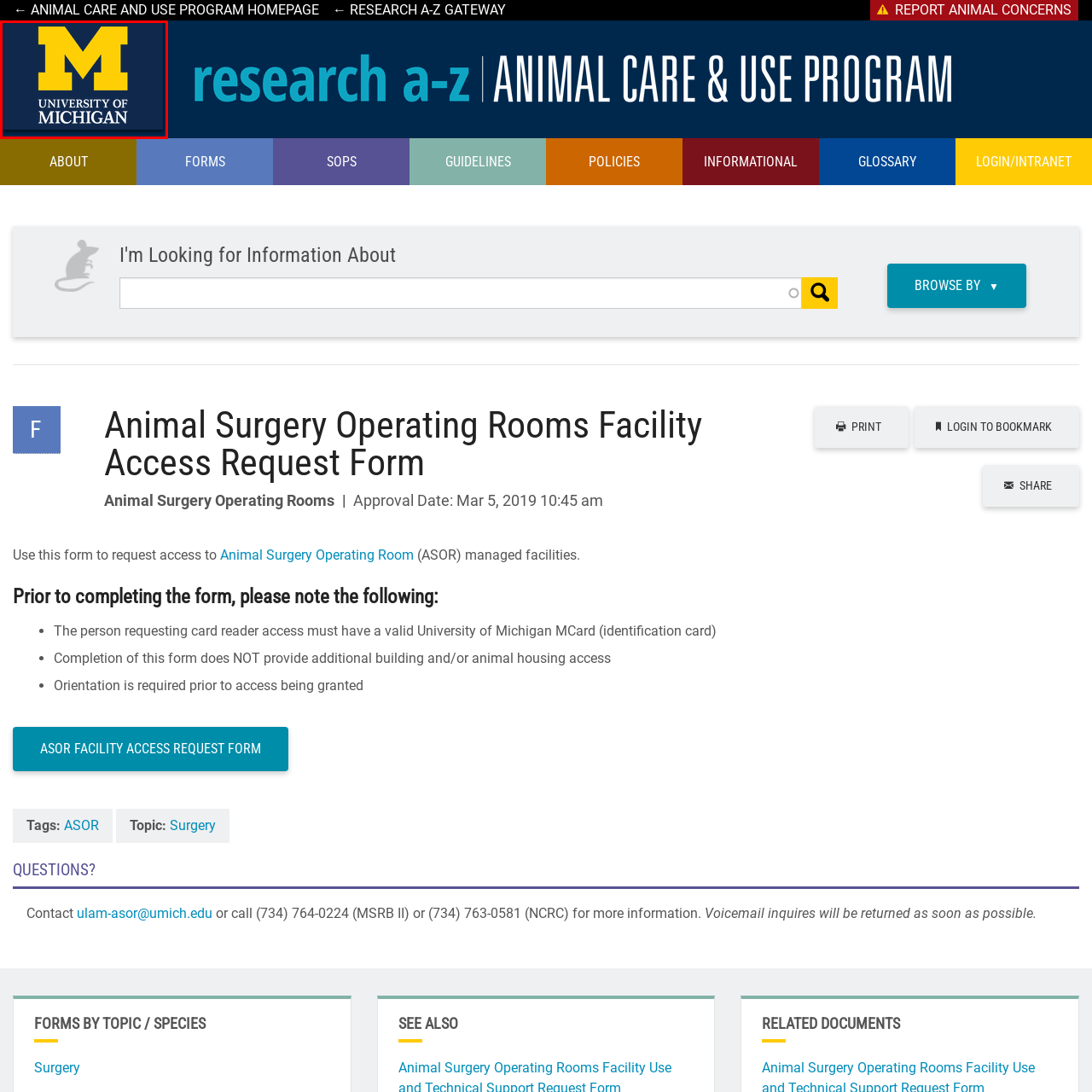What is the color of the letter 'M'?
Pay attention to the segment of the image within the red bounding box and offer a detailed answer to the question.

The logo of the University of Michigan features a bold, block-style letter 'M' in bright yellow against a dark blue background, which indicates that the color of the letter 'M' is bright yellow.